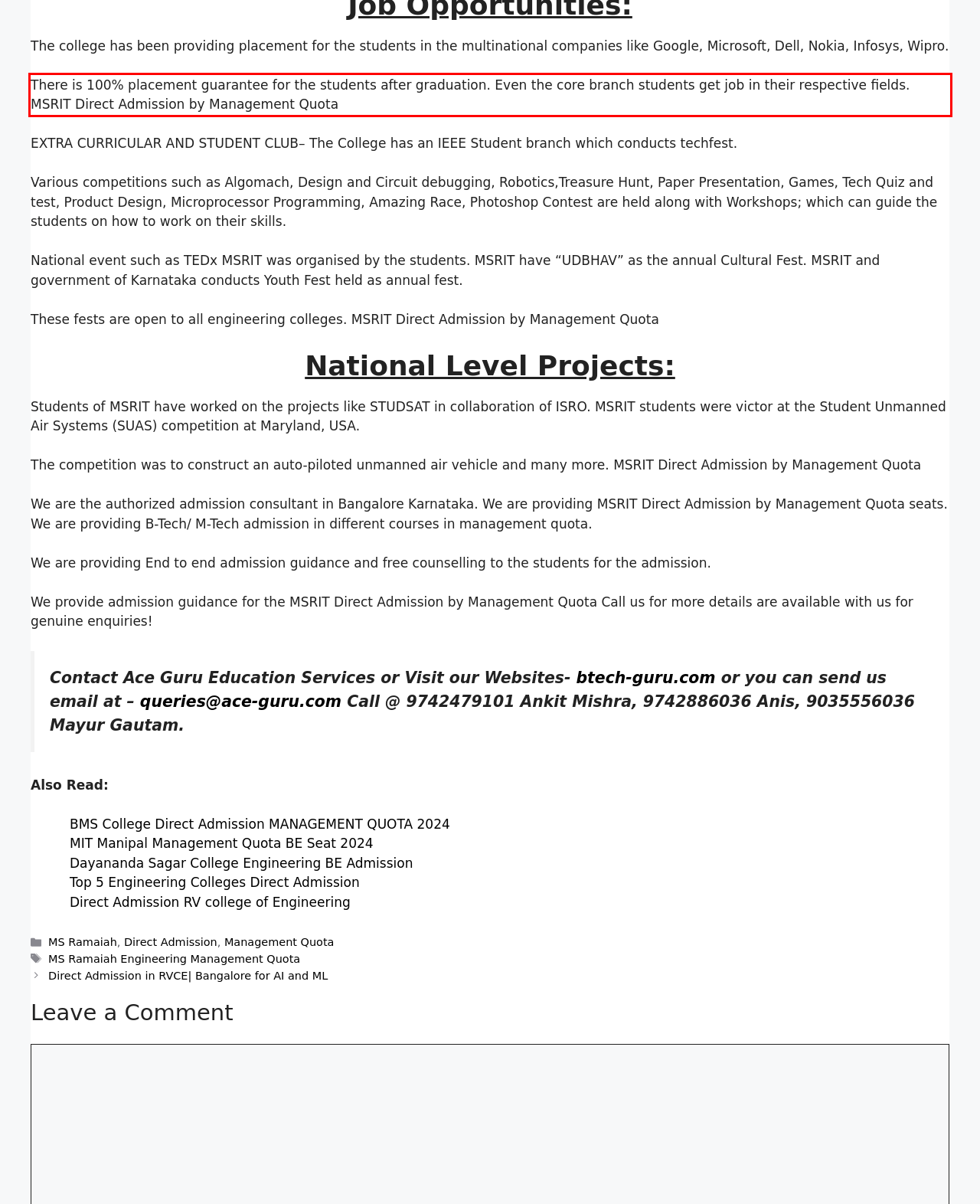Within the screenshot of the webpage, locate the red bounding box and use OCR to identify and provide the text content inside it.

There is 100% placement guarantee for the students after graduation. Even the core branch students get job in their respective fields. MSRIT Direct Admission by Management Quota